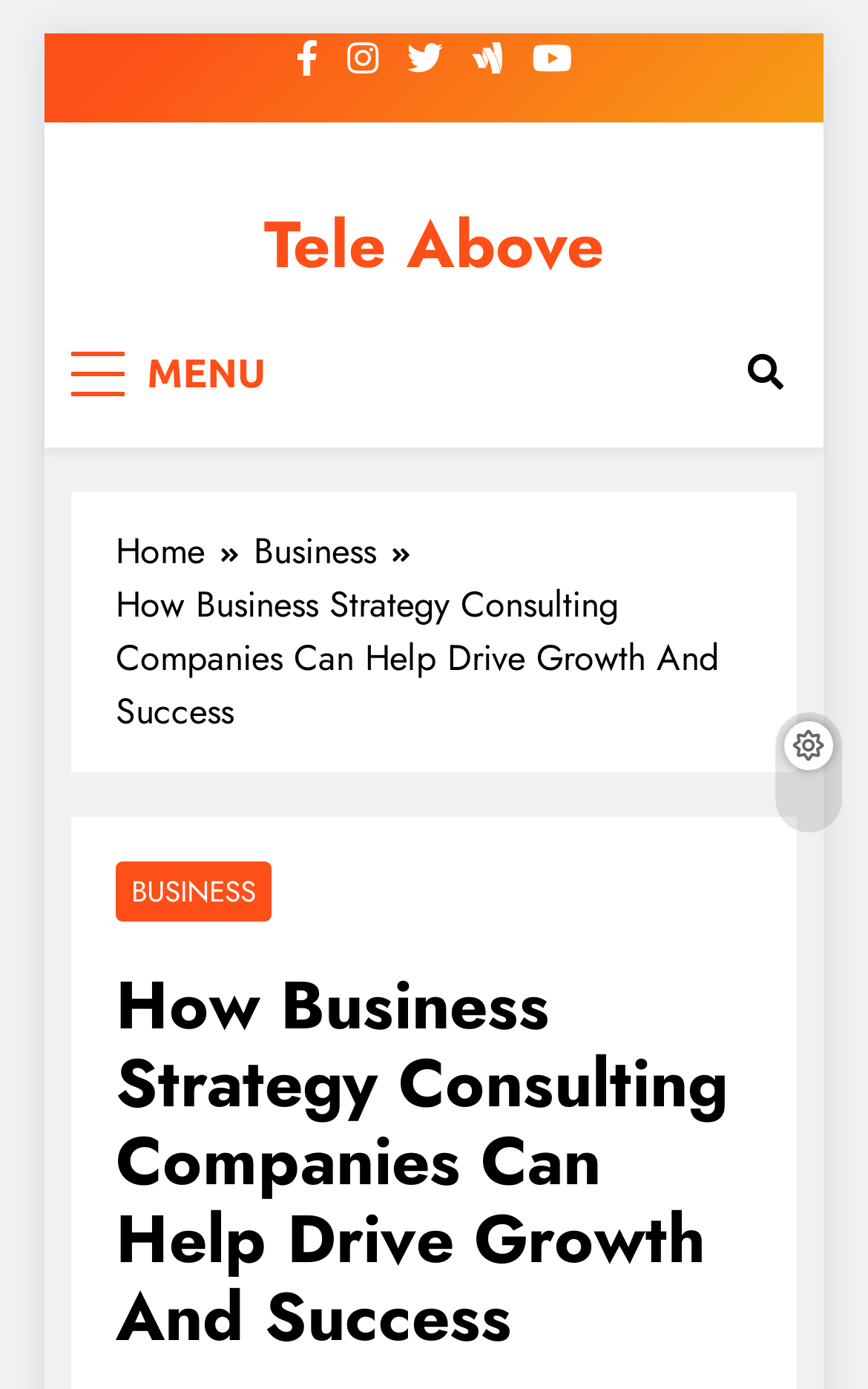What is the function of the 'MENU' button?
Look at the screenshot and provide an in-depth answer.

The 'MENU' button is likely to expand the navigation menu when clicked, allowing users to access more pages or sections of the website. This is inferred from the button's label and its position on the webpage.